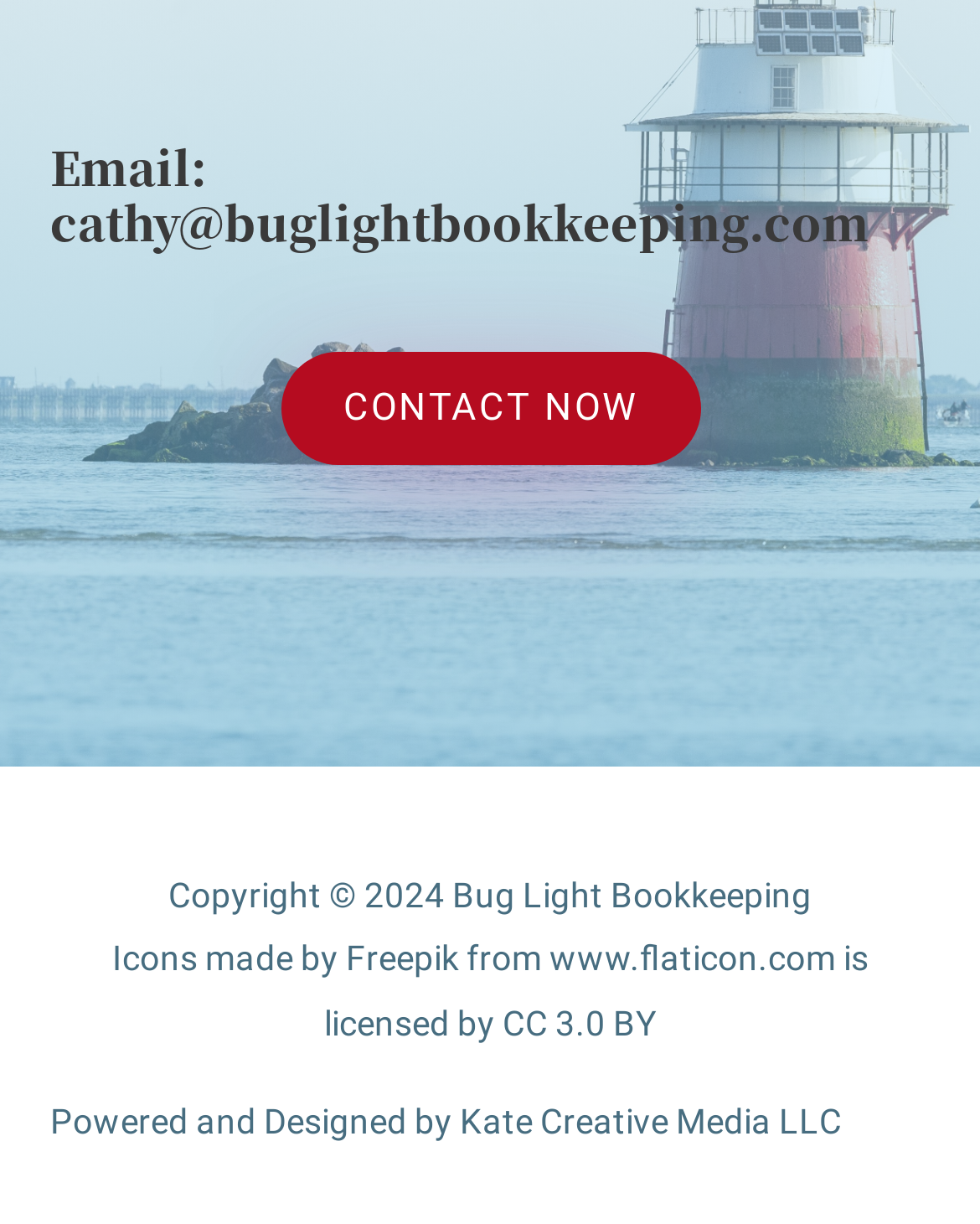Show the bounding box coordinates for the HTML element described as: "Contact Now".

[0.286, 0.287, 0.714, 0.379]